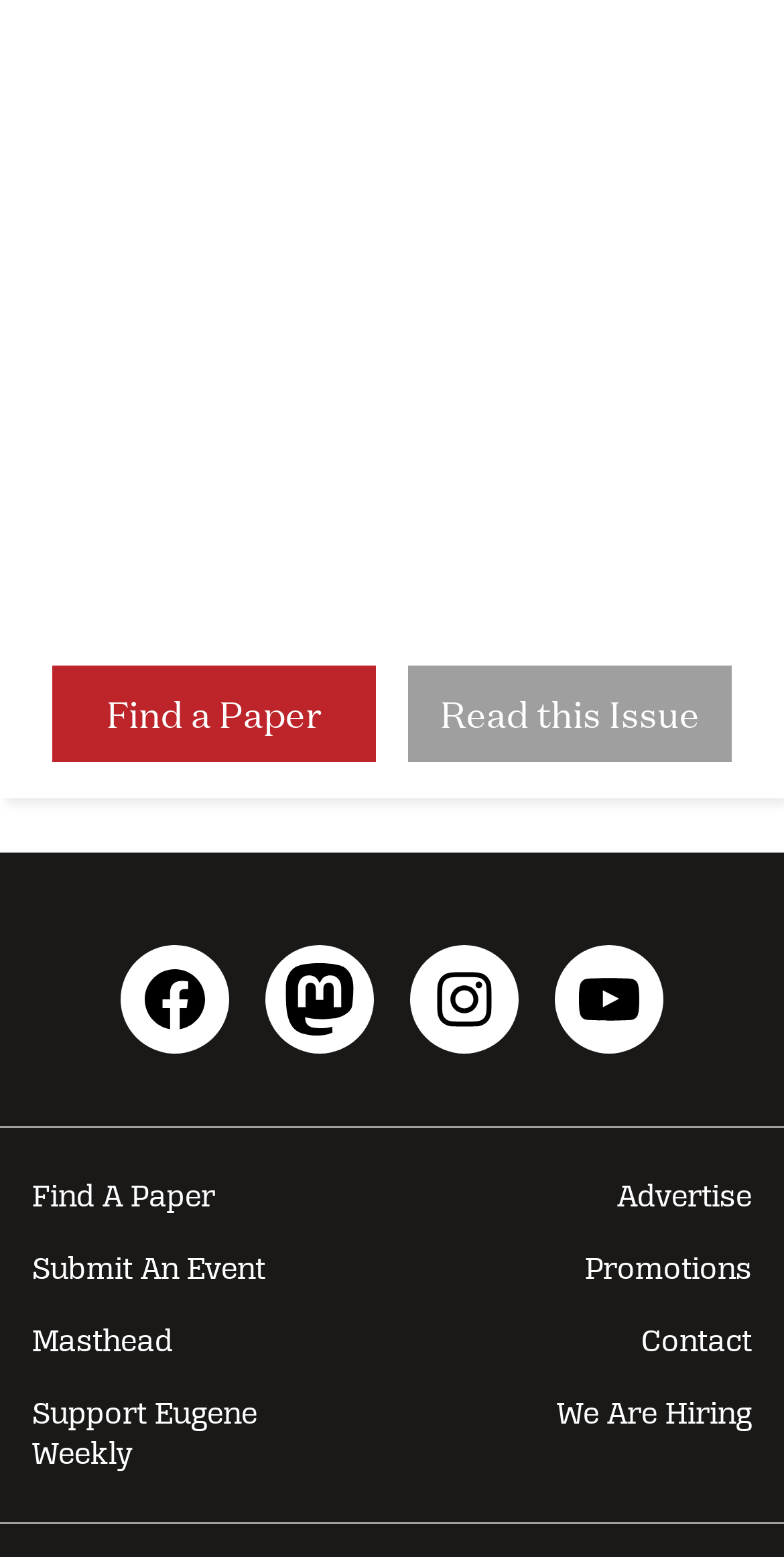Respond to the question below with a concise word or phrase:
How many social media links are available?

4